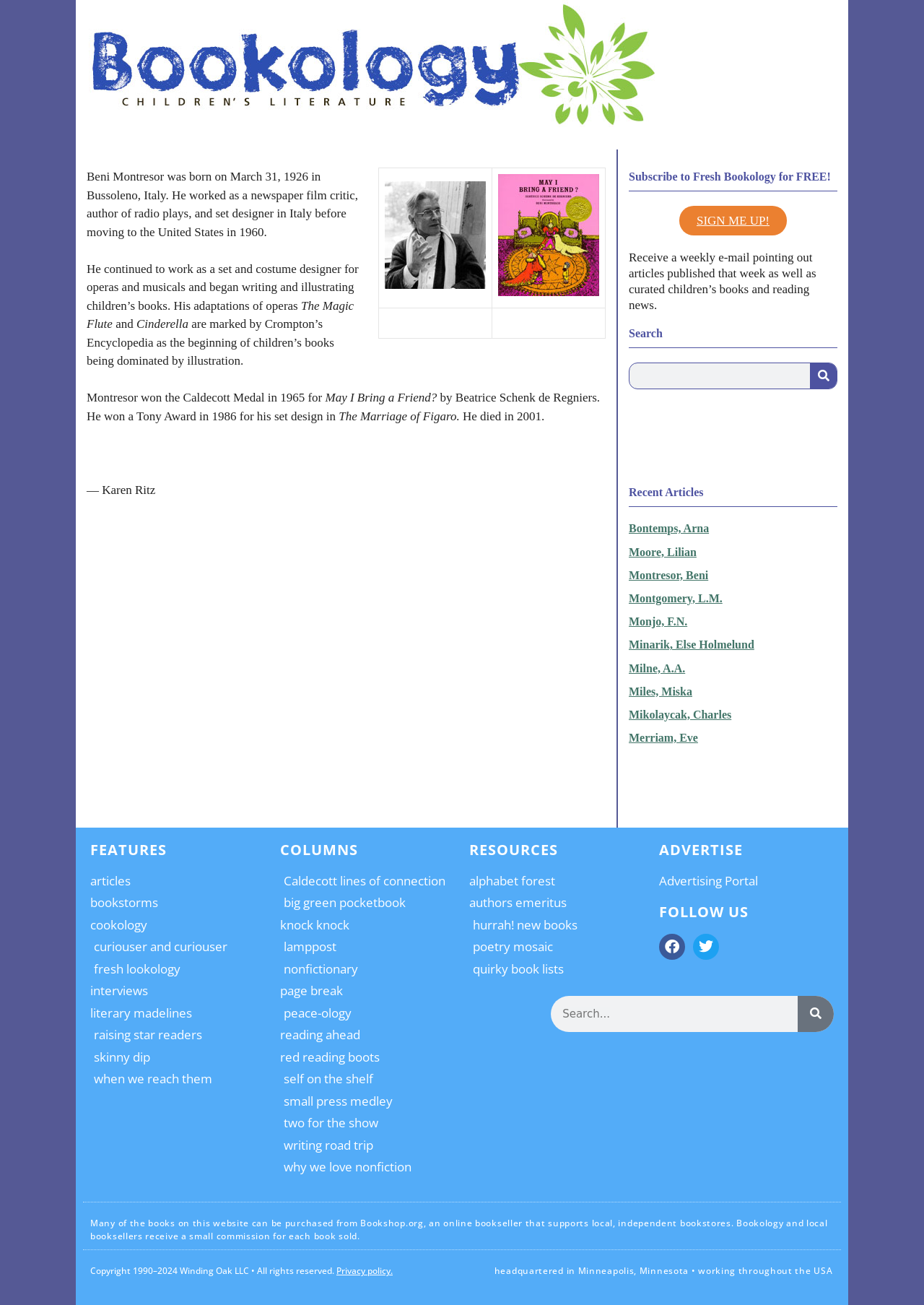Give a one-word or one-phrase response to the question:
What is the title of the book illustrated by Beni Montresor that won the Caldecott Medal?

May I Bring a Friend?